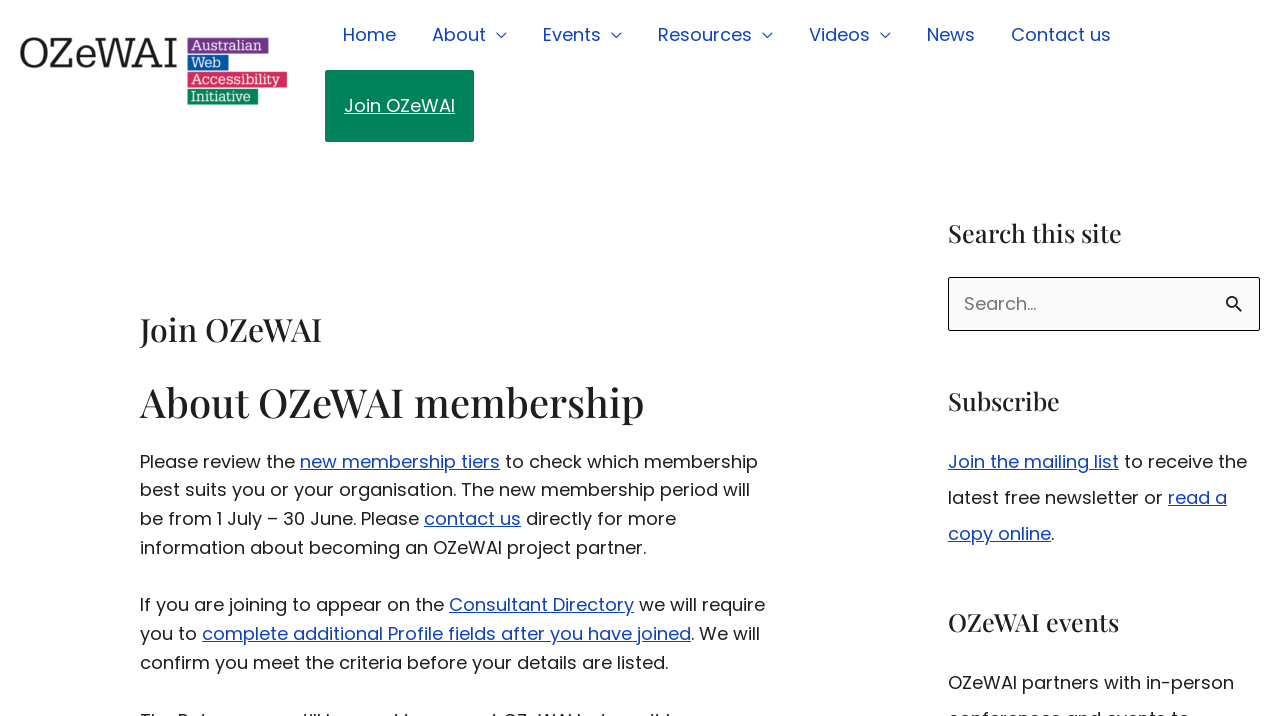Identify the bounding box coordinates of the clickable region necessary to fulfill the following instruction: "Contact us". The bounding box coordinates should be four float numbers between 0 and 1, i.e., [left, top, right, bottom].

[0.776, 0.0, 0.882, 0.098]